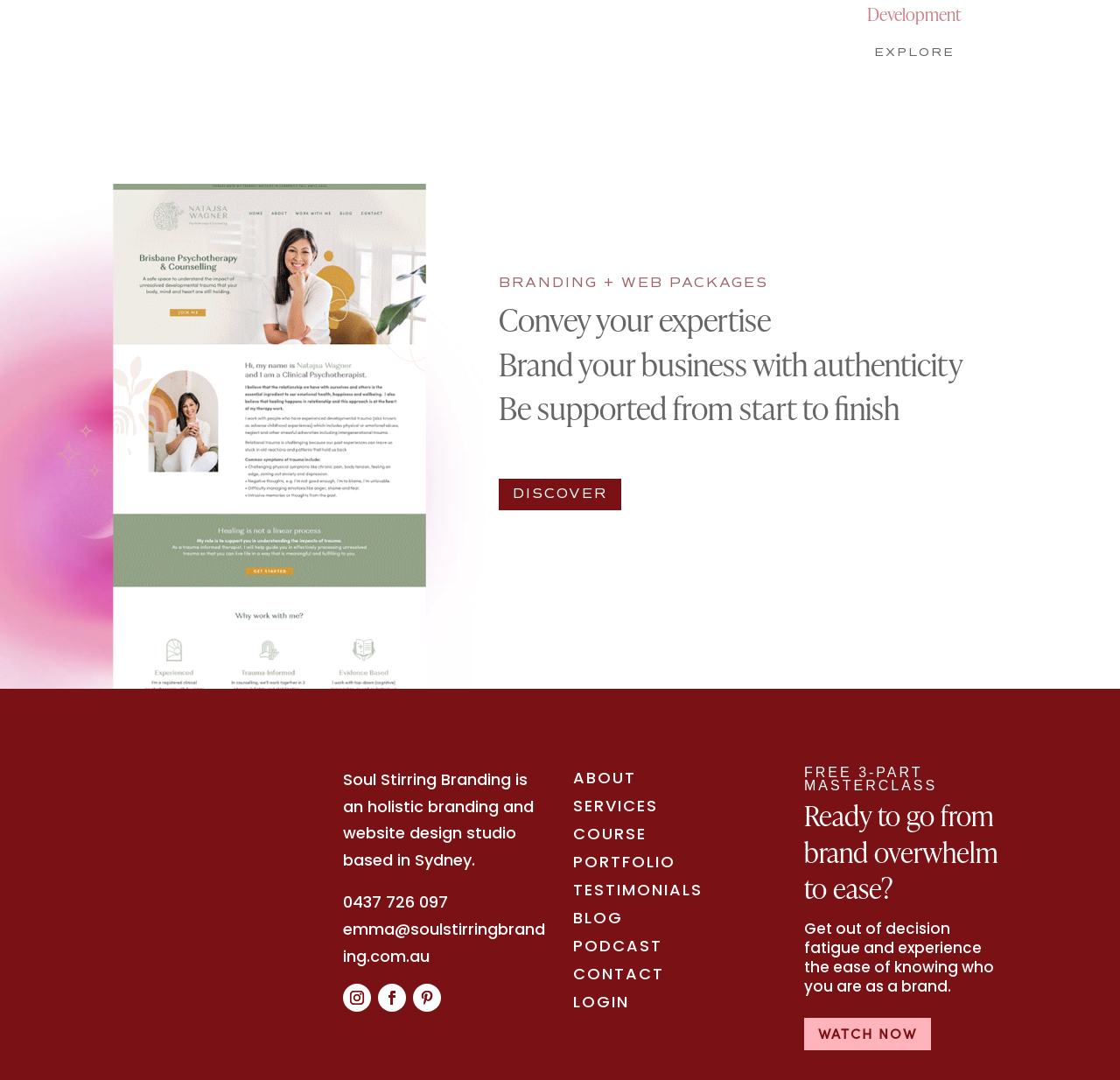Identify the bounding box coordinates of the clickable region to carry out the given instruction: "Click DISCOVER".

[0.446, 0.443, 0.555, 0.473]